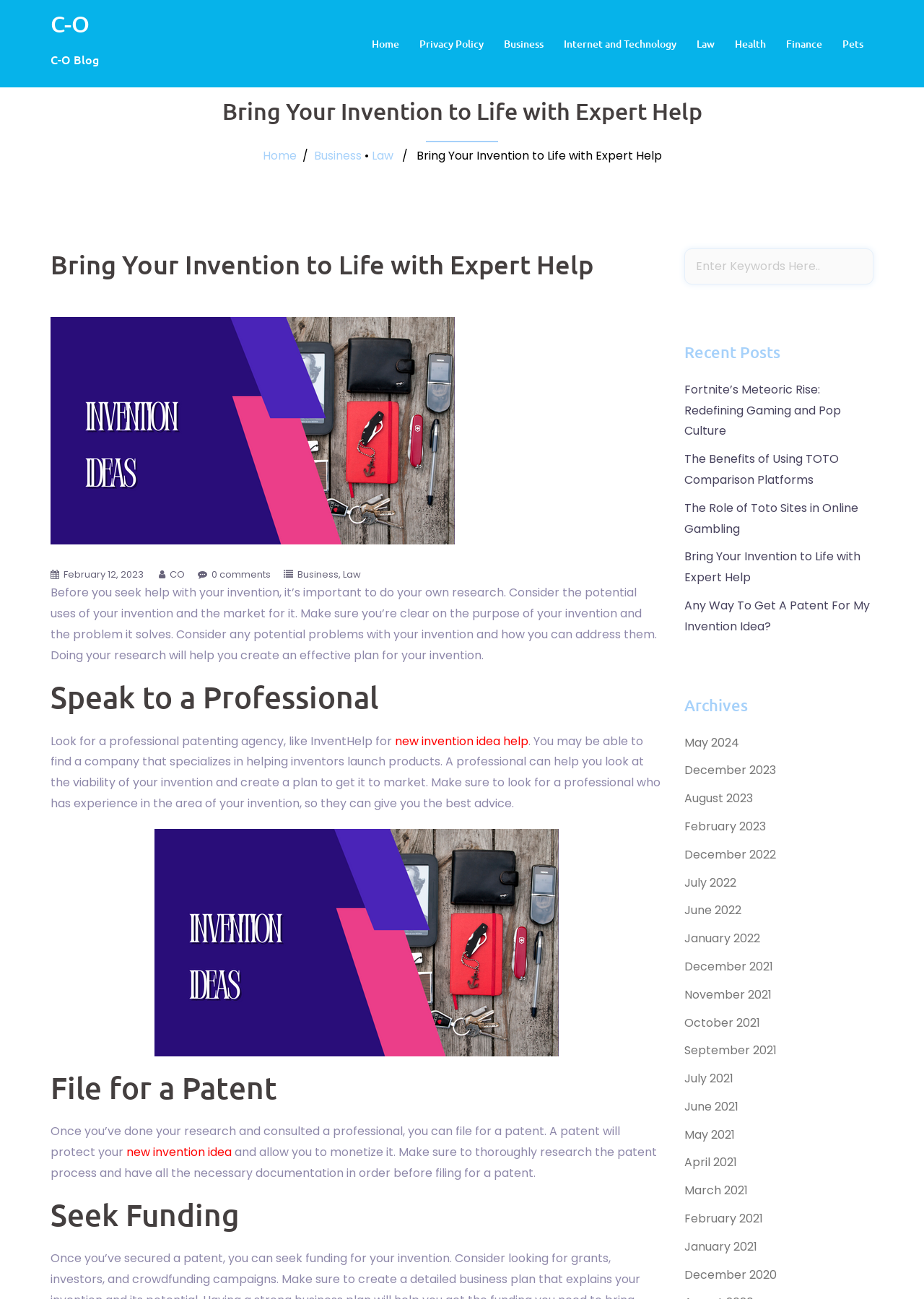What is the purpose of the invention?
Look at the screenshot and respond with a single word or phrase.

To solve a problem